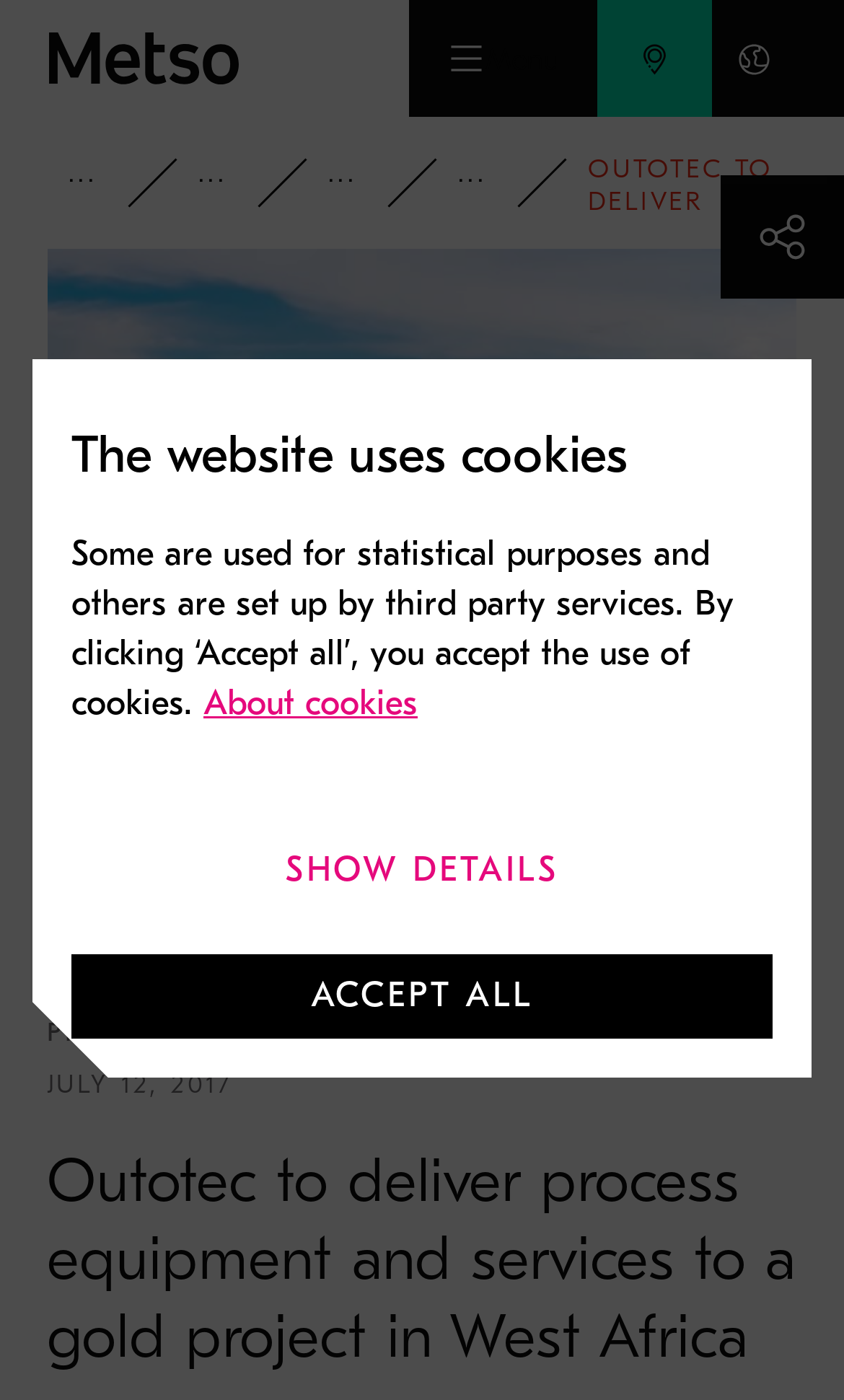Answer succinctly with a single word or phrase:
What is the purpose of the 'Show details' button?

To show more details